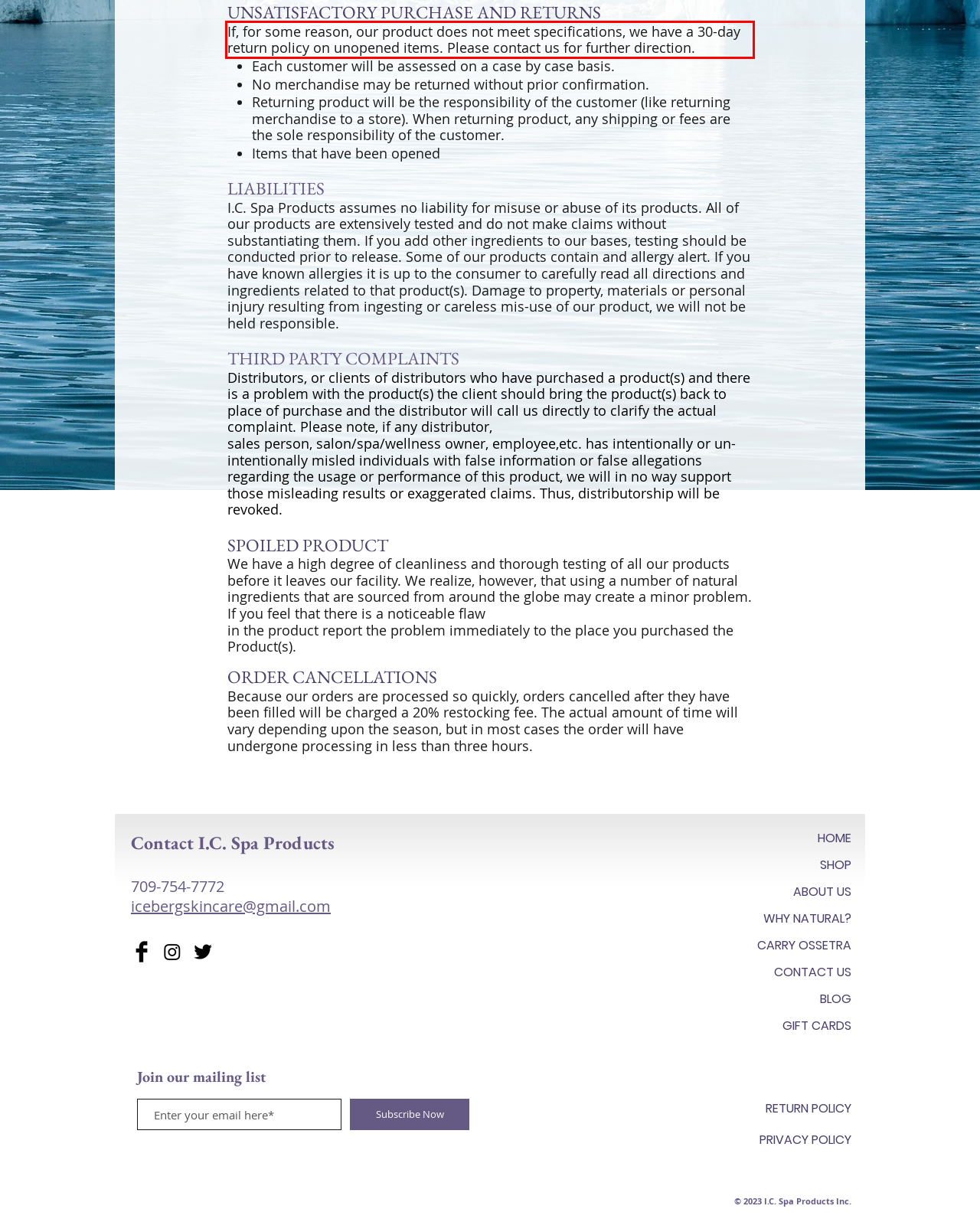In the given screenshot, locate the red bounding box and extract the text content from within it.

If, for some reason, our product does not meet specifications, we have a 30-day return policy on unopened items. Please contact us for further direction.